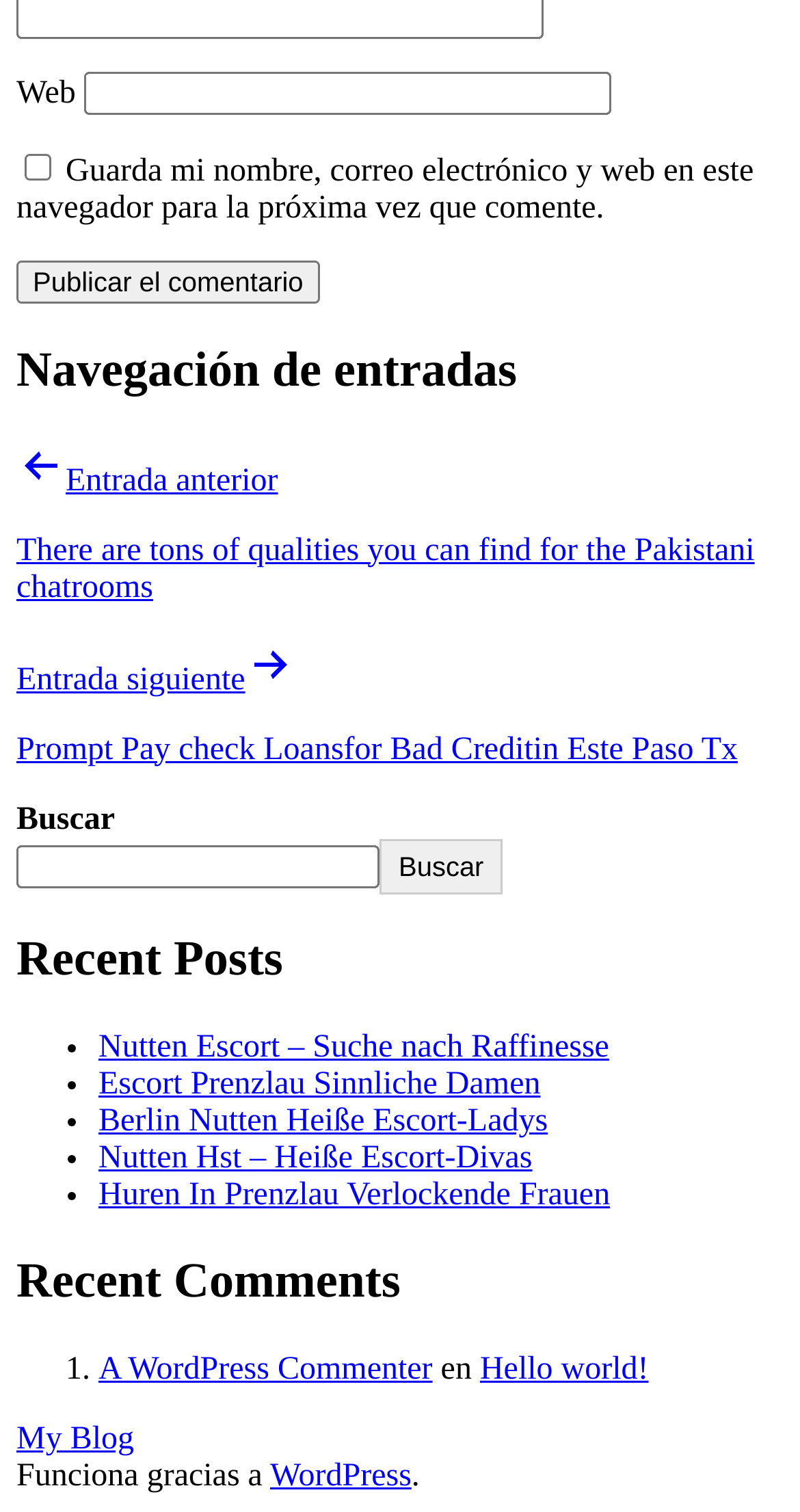What is the navigation section for?
Can you offer a detailed and complete answer to this question?

The navigation section is labeled as 'Entradas' which means 'Entries' in English. It contains links to previous and next entries, suggesting that it is used for navigating through a series of blog posts or articles.